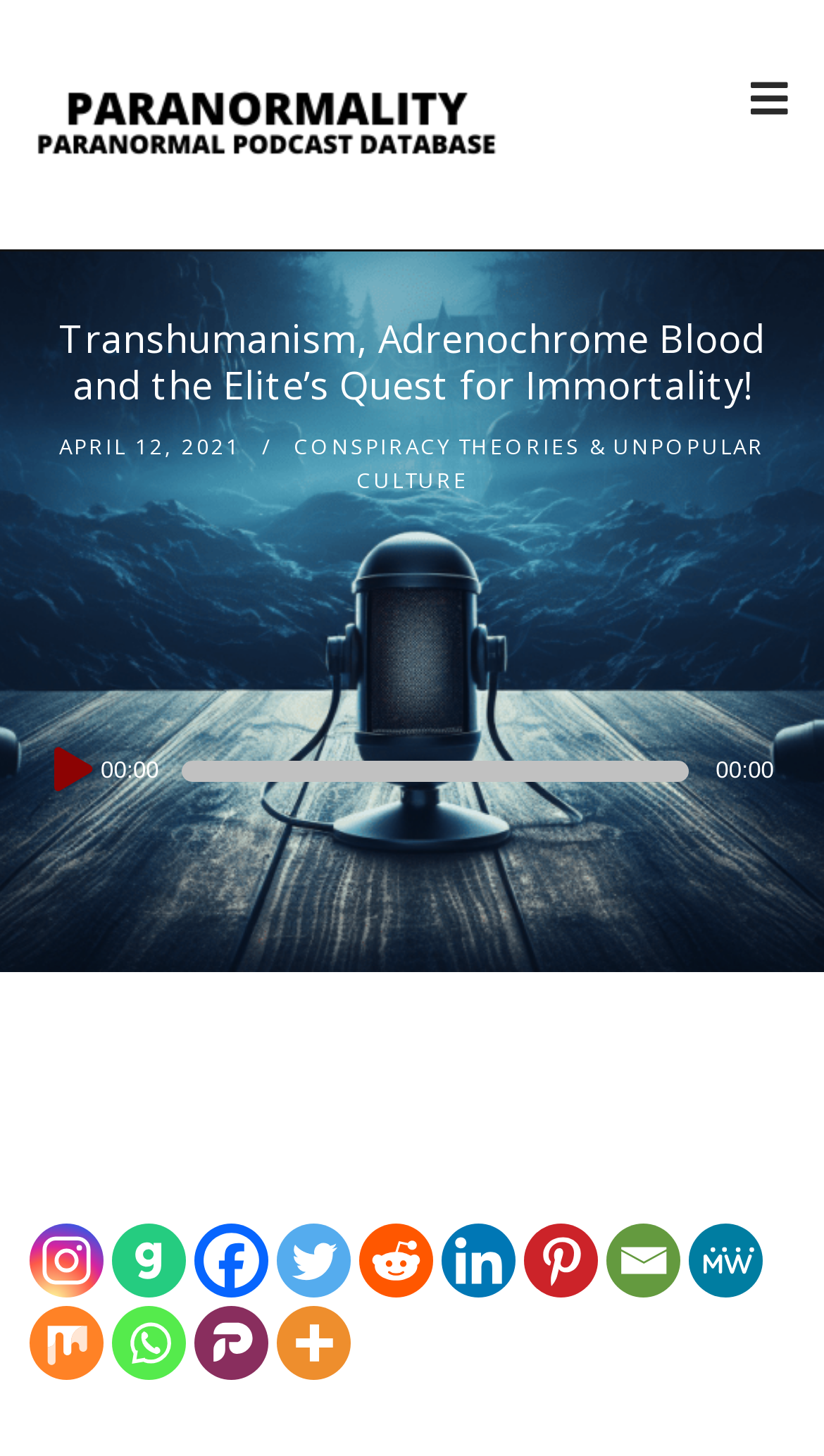Using the elements shown in the image, answer the question comprehensively: What is the text above the social media links?

The text above the social media links can be found in the StaticText element with the text 'Spread the love', which is located above the first social media link.